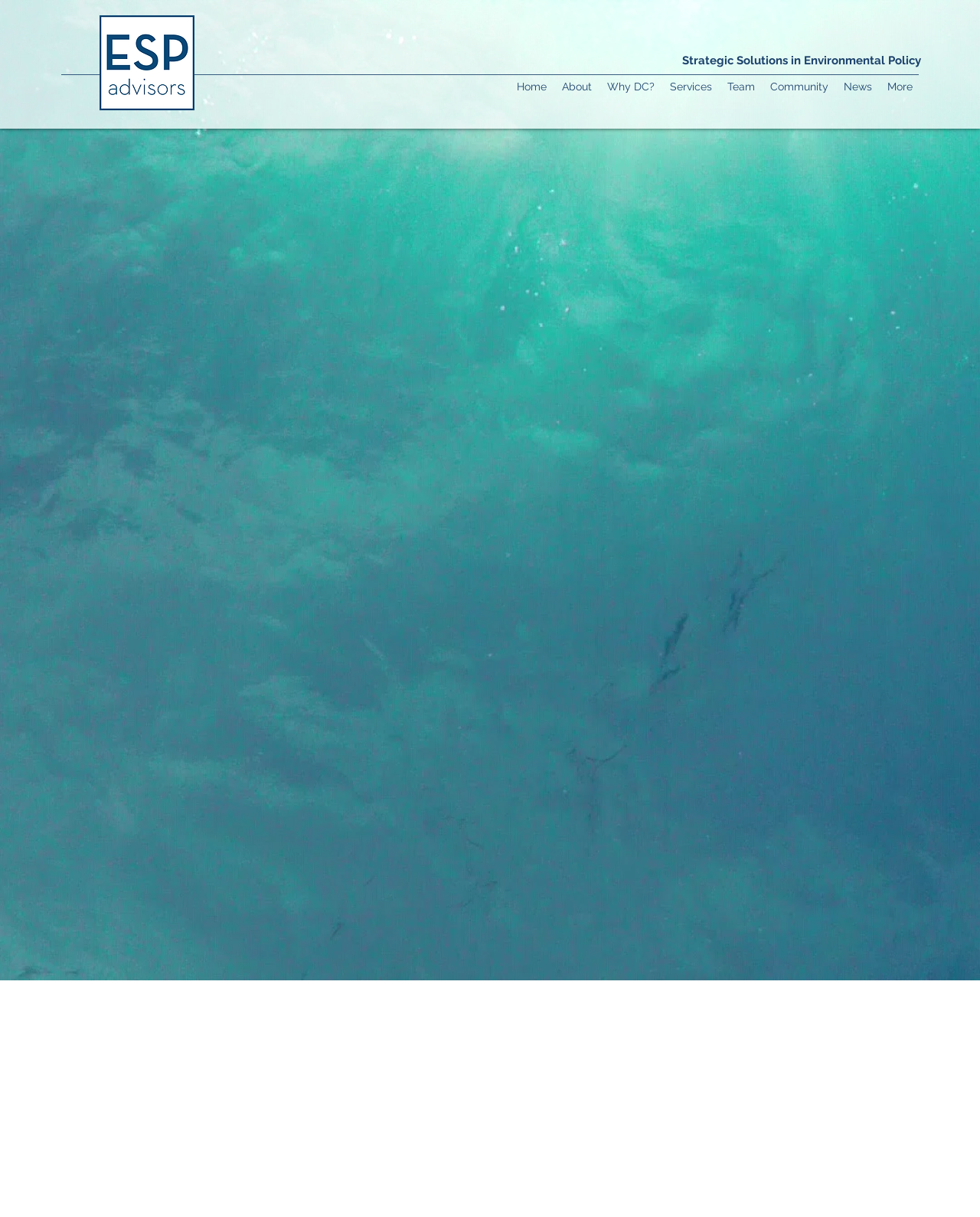Determine the bounding box coordinates for the area that should be clicked to carry out the following instruction: "click the ESP logo".

[0.102, 0.013, 0.198, 0.091]